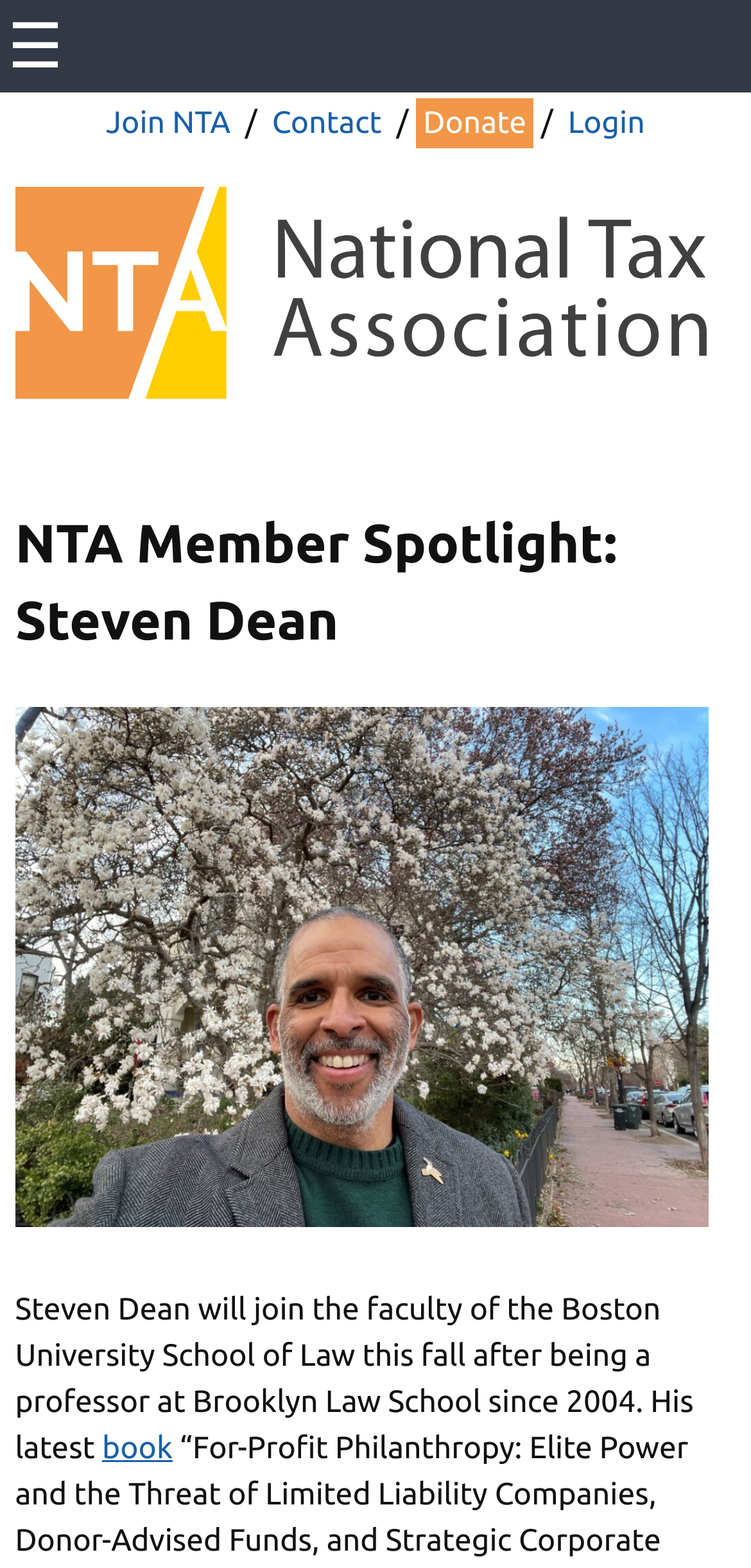Identify the webpage's primary heading and generate its text.

NTA Member Spotlight: Steven Dean